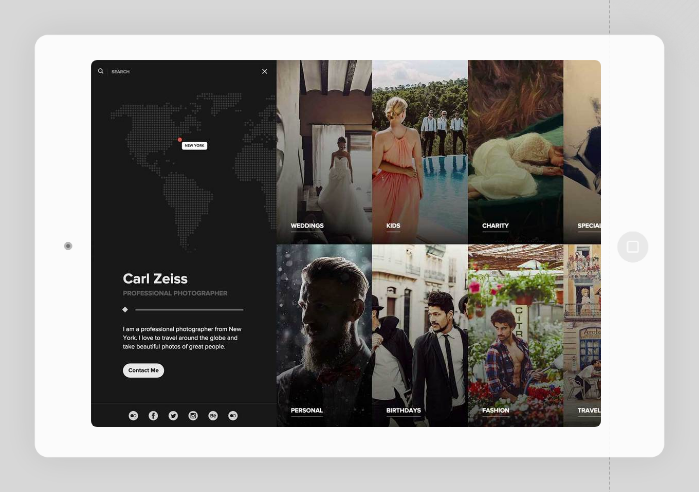Paint a vivid picture with your description of the image.

The image showcases a sleek digital layout designed for photographer Carl Zeiss, who specializes in capturing stunning portraits across various themes. The left side features a menu with a world map, emphasizing his global reach, while prominently displaying “Carl Zeiss” along with the title “Professional Photographer.” Below is a brief introduction, stating his passion for exploring diverse cultures and capturing beautiful moments.

On the right, a visually engaging gallery presents a collection of images categorized by different themes: Weddings, Kids, Charity, and Special Events, with additional categories like Personal, Birthdays, Fashion, and Travel displayed below. Each category highlights vibrant moments, illustrating Carl's versatility and artistic flair as a photographer. The overall design is modern and user-friendly, perfect for showcasing a professional portfolio.